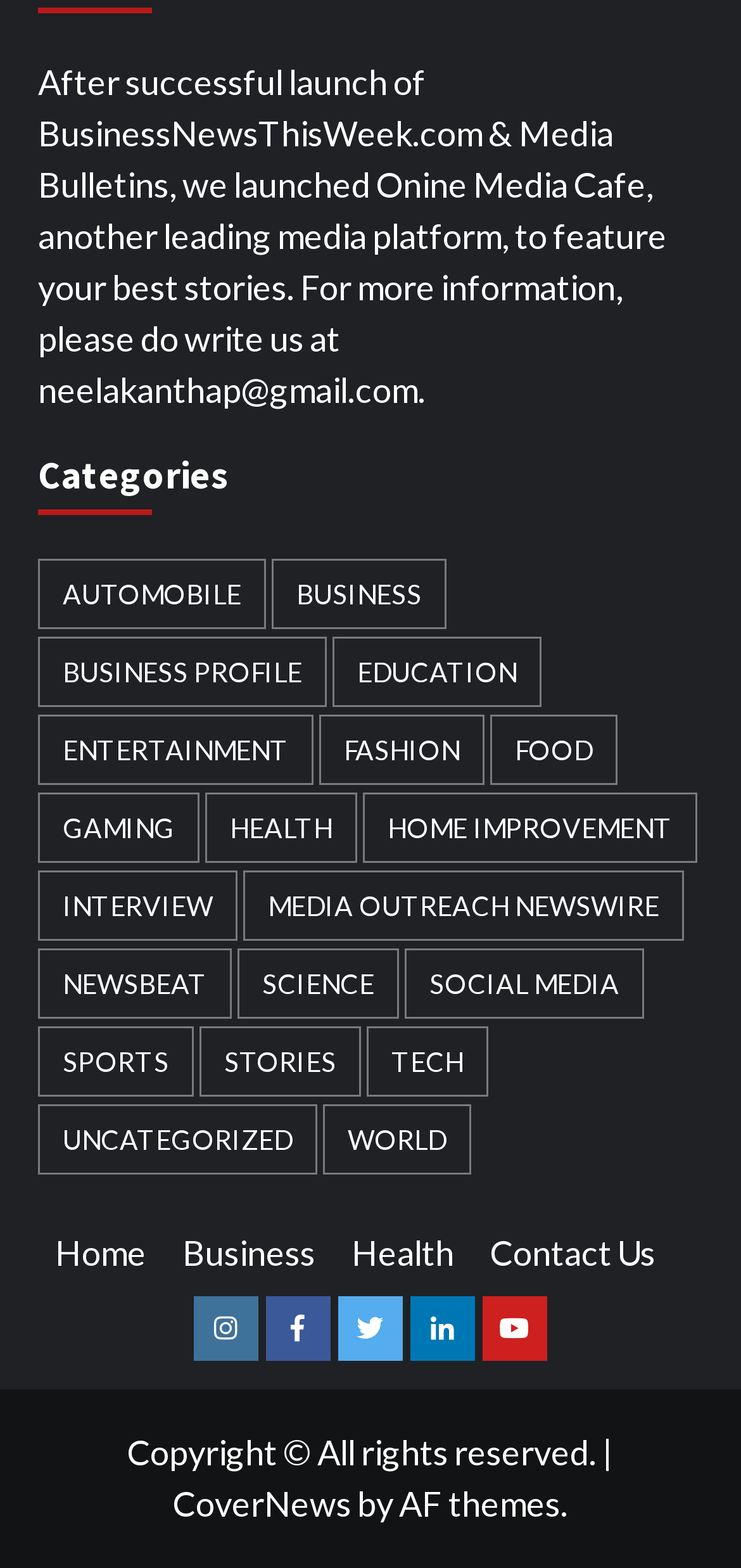Pinpoint the bounding box coordinates for the area that should be clicked to perform the following instruction: "Go to the 'Home' page".

[0.074, 0.786, 0.238, 0.813]